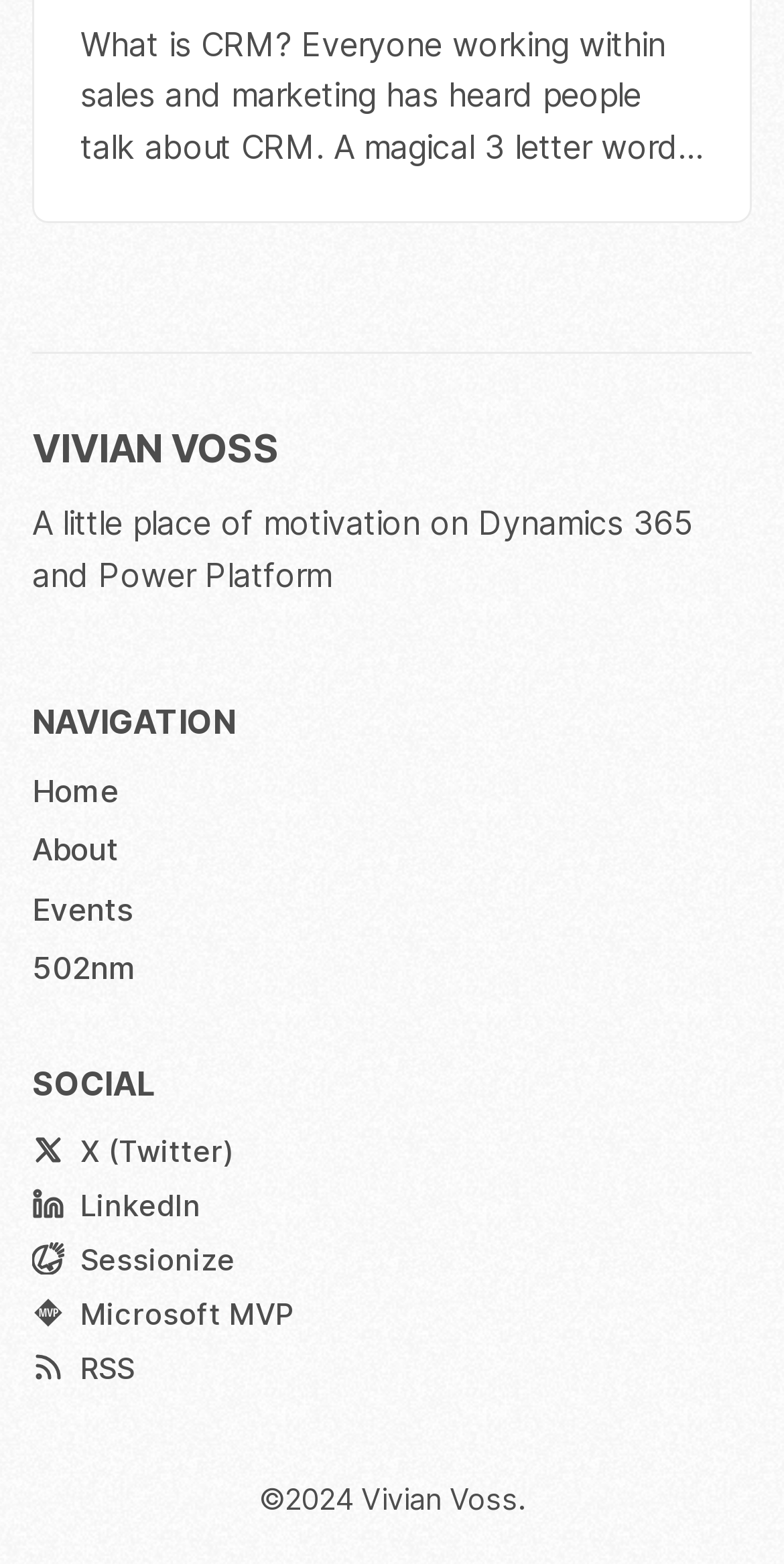Point out the bounding box coordinates of the section to click in order to follow this instruction: "Visit the About page".

[0.041, 0.529, 0.151, 0.56]